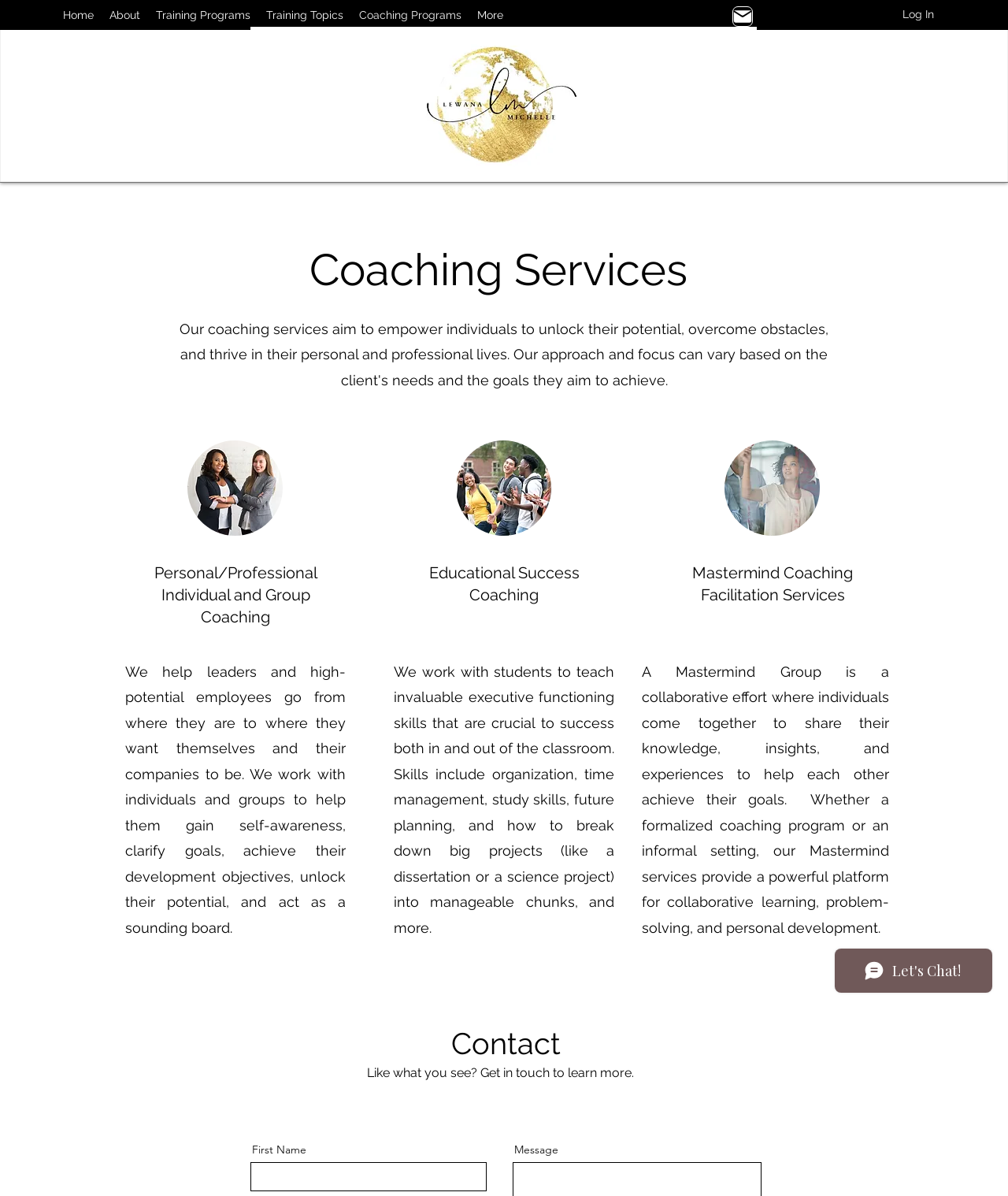Answer with a single word or phrase: 
What type of services does Skymax Business offer?

Coaching services